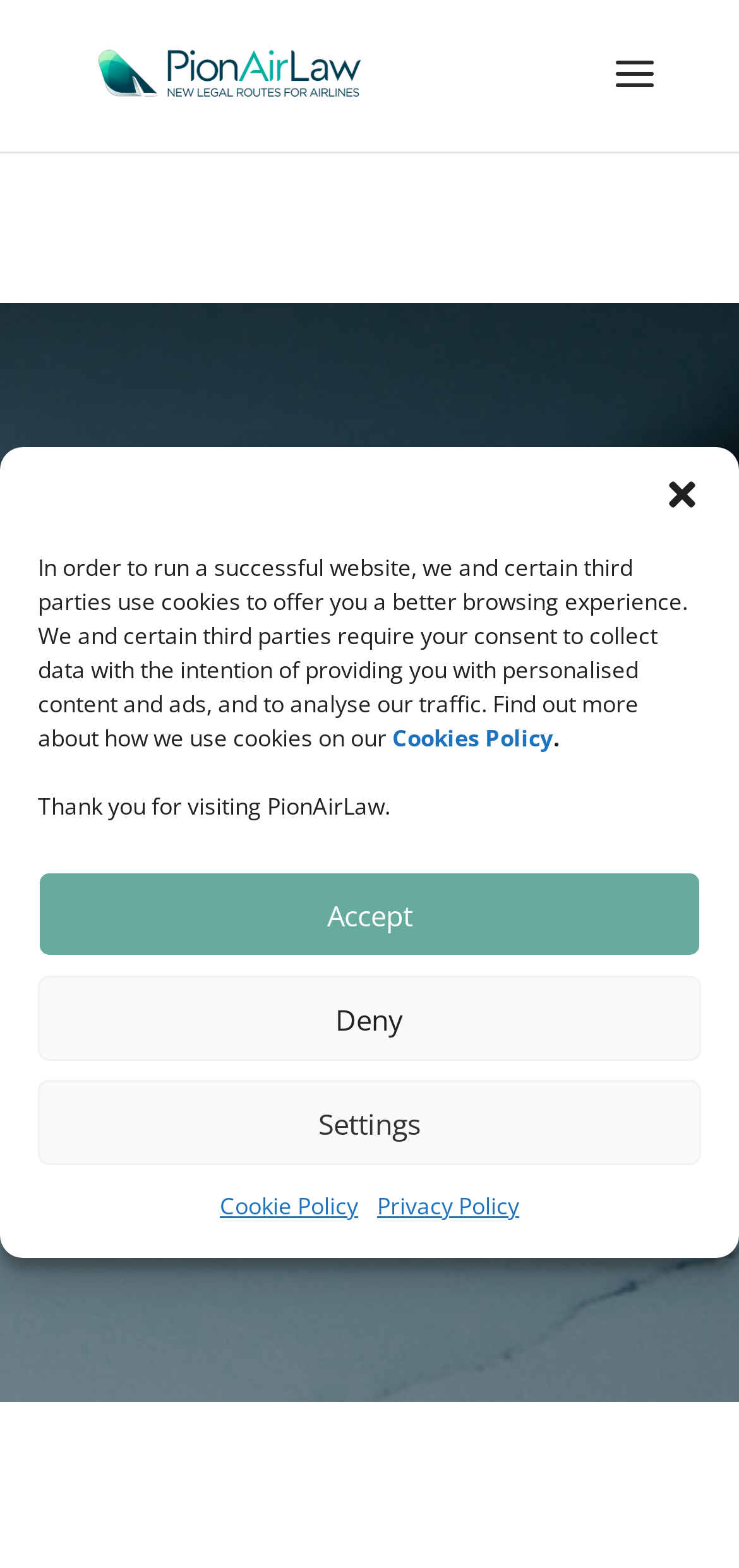Give a comprehensive overview of the webpage, including key elements.

The webpage is about the readjustment of the competences of the Commercial Courts and its impact on airlines, as indicated by the title. At the top of the page, there is a logo of PionAirLaw, accompanied by a link to the website's homepage. 

Below the logo, there is a prominent heading that repeats the title of the webpage. 

A dialog box is displayed at the top center of the page, which informs users about the website's use of cookies. The dialog box contains a brief explanation of how cookies are used, along with links to the Cookies Policy and Privacy Policy. There are three buttons at the bottom of the dialog box: Accept, Deny, and Settings, allowing users to manage their cookie preferences. A close button is located at the top right corner of the dialog box.